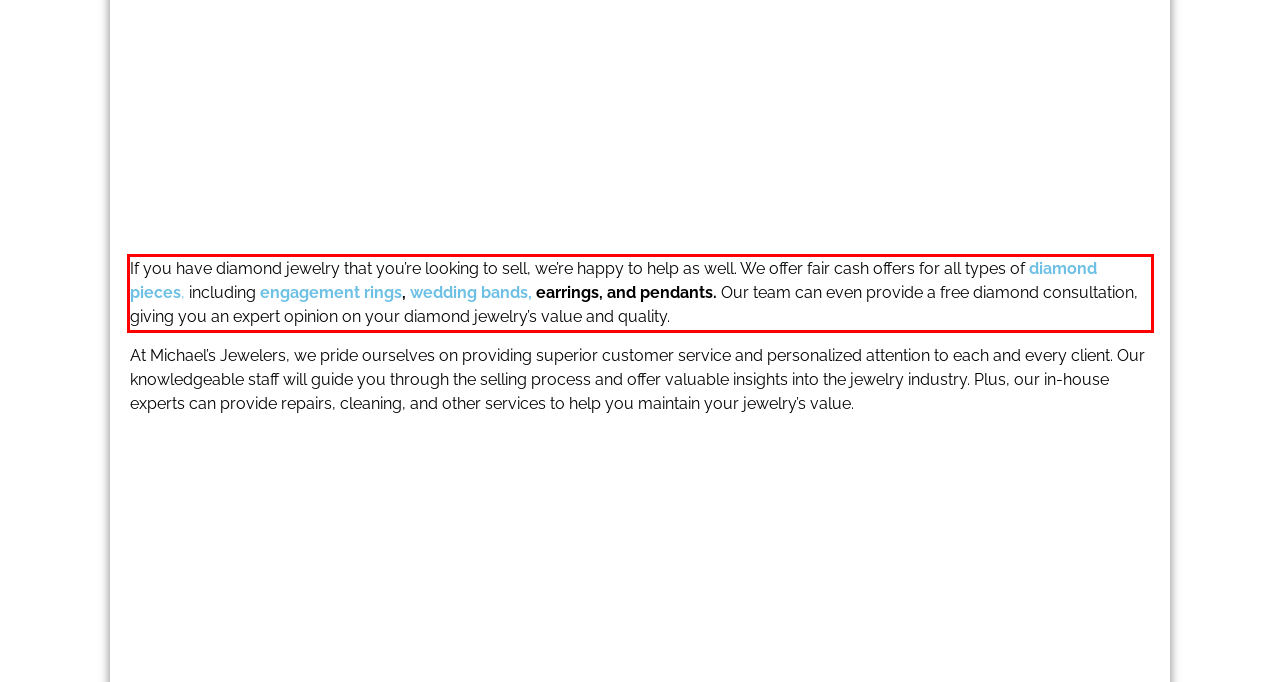Please use OCR to extract the text content from the red bounding box in the provided webpage screenshot.

If you have diamond jewelry that you’re looking to sell, we’re happy to help as well. We offer fair cash offers for all types of diamond pieces, including engagement rings, wedding bands, earrings, and pendants. Our team can even provide a free diamond consultation, giving you an expert opinion on your diamond jewelry’s value and quality.